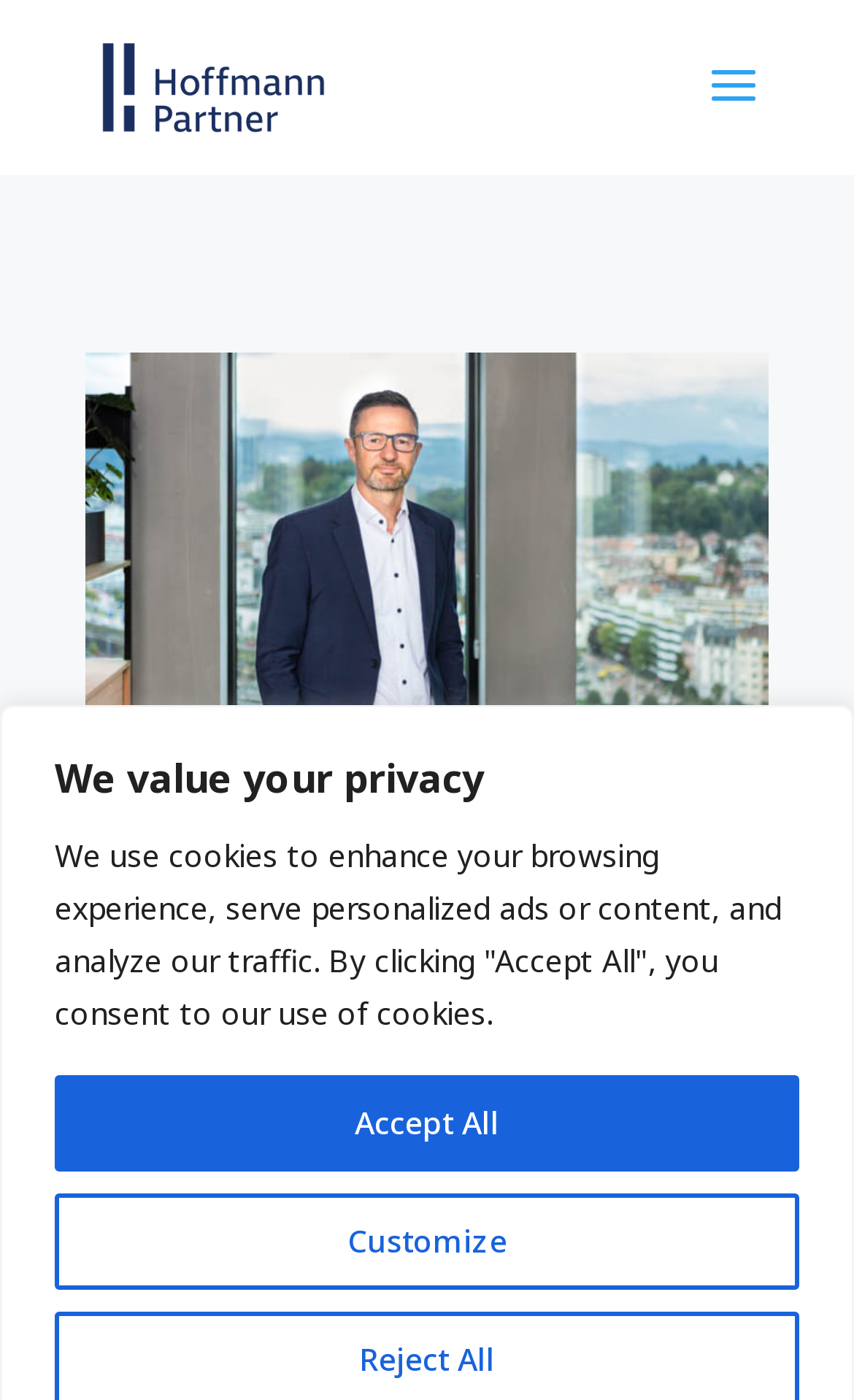What is the purpose of the 'Customize' and 'Accept All' buttons?
Can you give a detailed and elaborate answer to the question?

The 'Customize' and 'Accept All' buttons are likely related to managing privacy settings, as they are accompanied by the heading 'We value your privacy'.